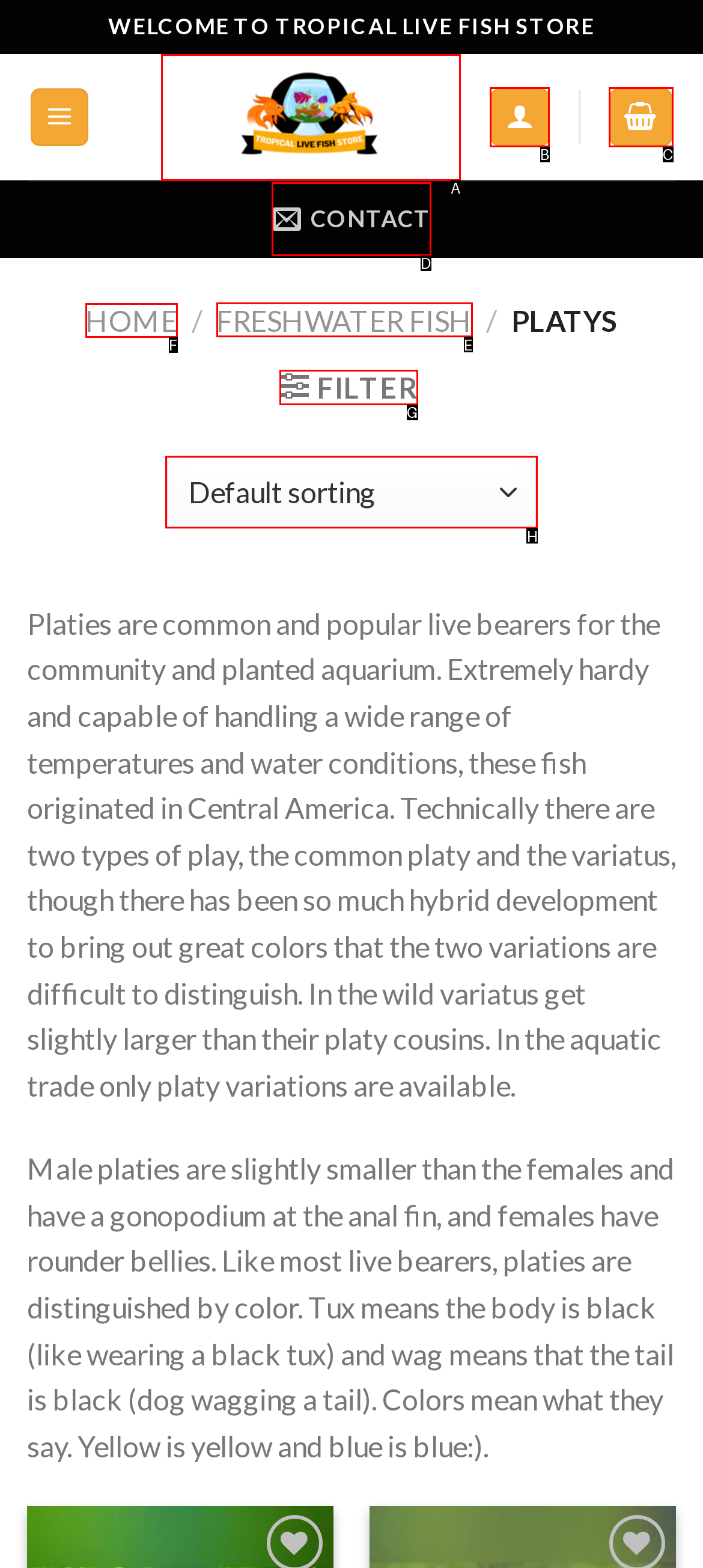Identify the correct UI element to click for this instruction: Click on the 'FRESHWATER FISH' link
Respond with the appropriate option's letter from the provided choices directly.

E